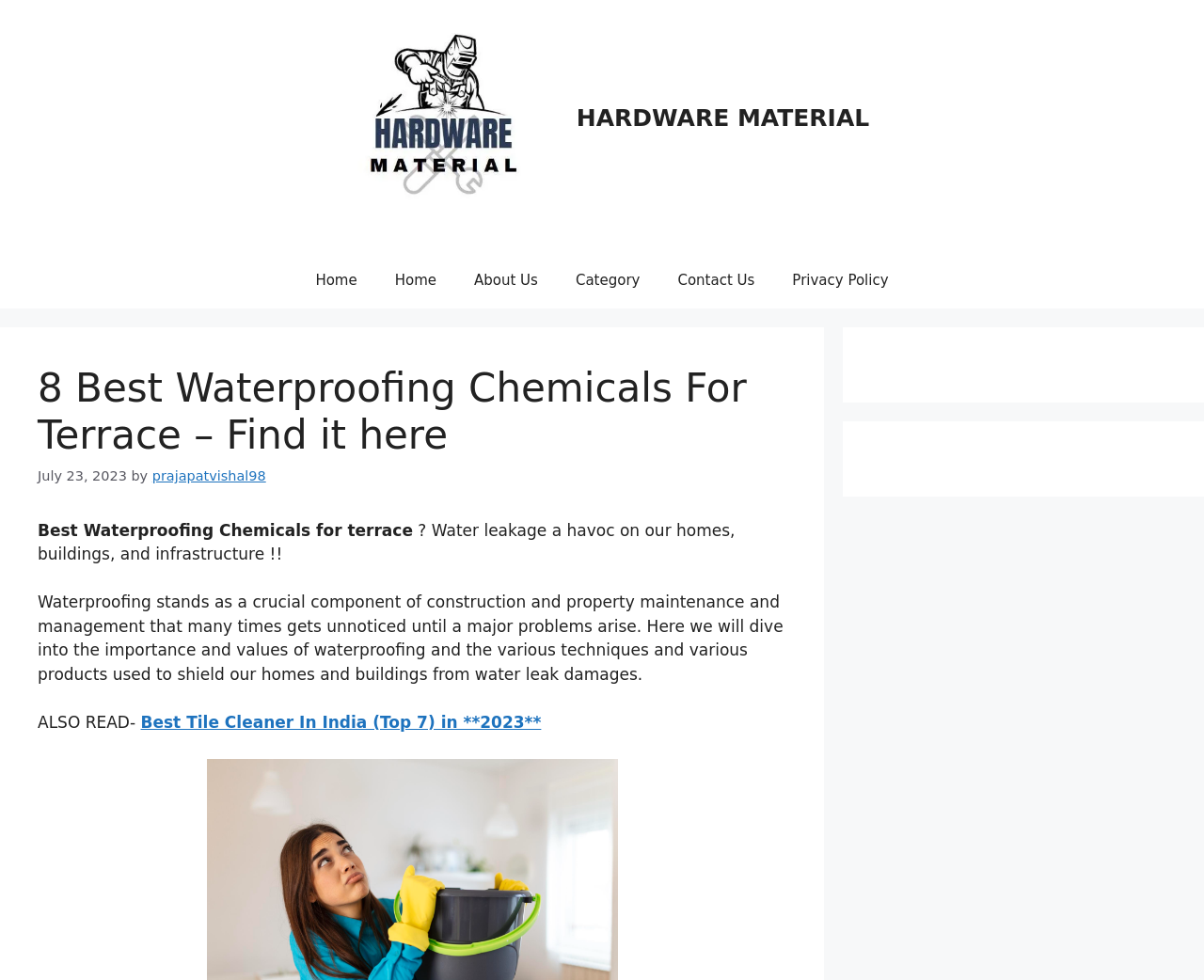What is the date of the article?
Using the information presented in the image, please offer a detailed response to the question.

The date of the article can be found in the section below the heading, which contains a time element with the text 'July 23, 2023'.